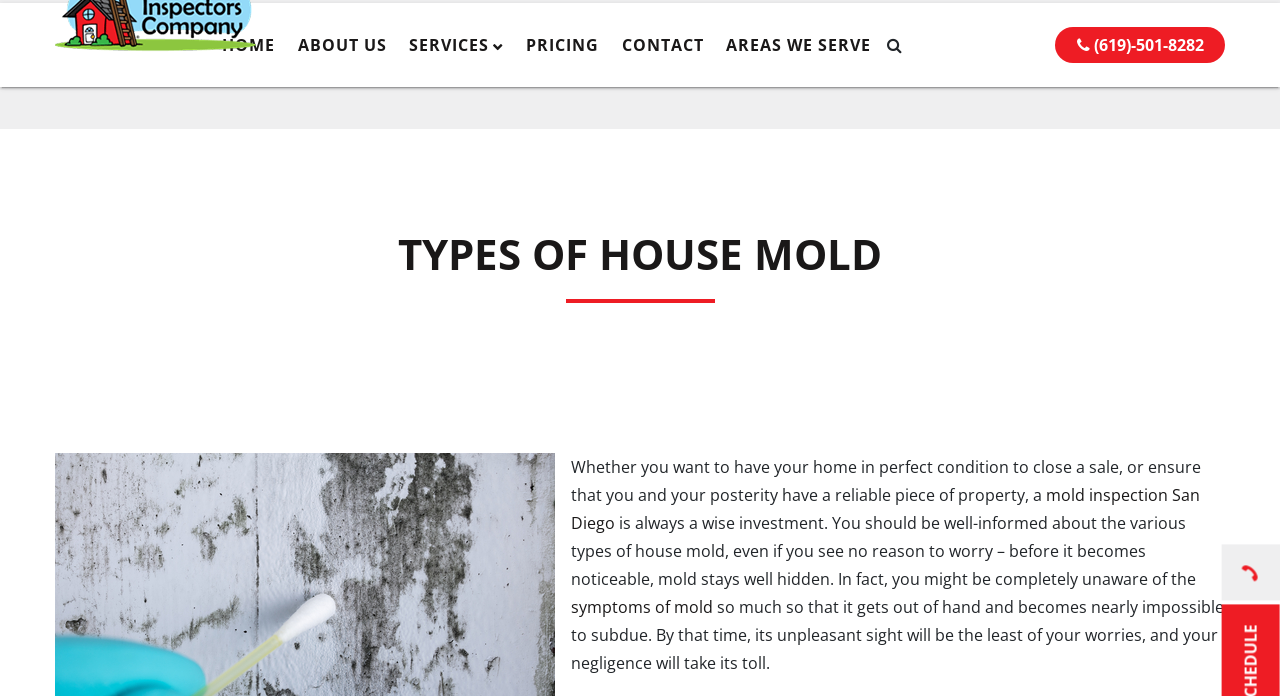Please pinpoint the bounding box coordinates for the region I should click to adhere to this instruction: "Browse Parakh Madan's latest hot HD photos and wallpapers".

None